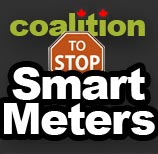Based on the image, give a detailed response to the question: What shape is the stop sign?

The stop sign is octagonal in shape because the caption specifically describes it as an 'octagonal stop sign', which is a clear indication of its shape.